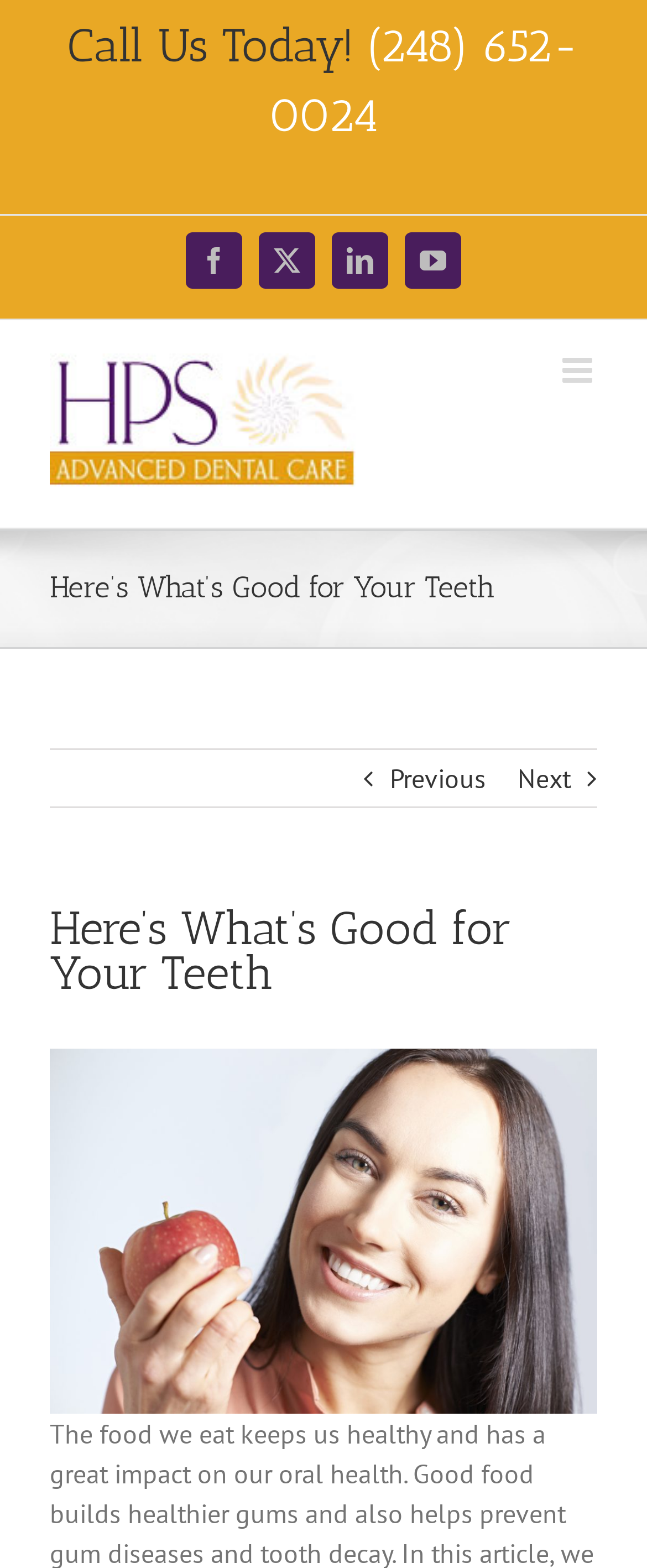Based on the provided description, "Fastest Weight Loss Supplement", find the bounding box of the corresponding UI element in the screenshot.

None